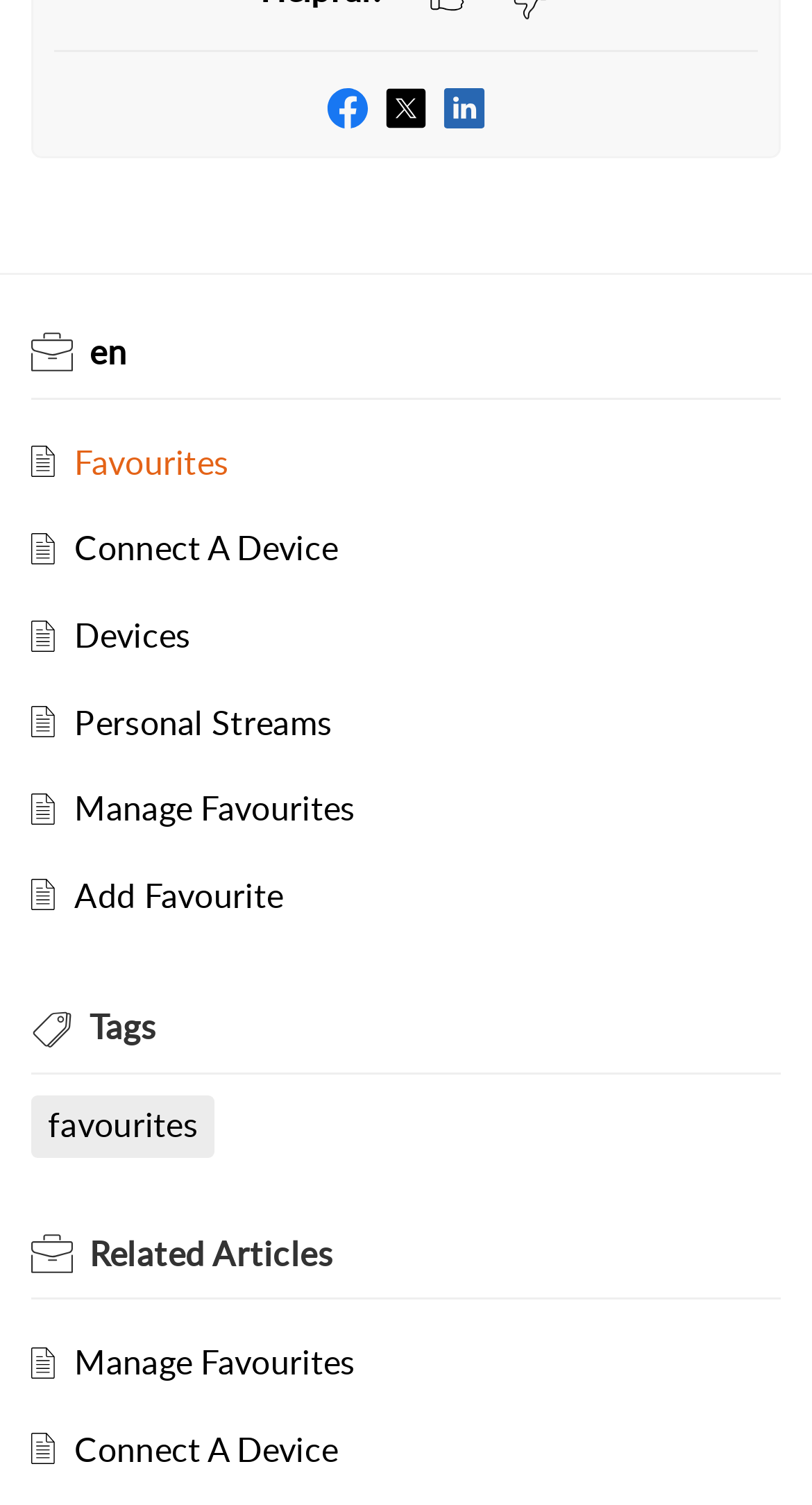Answer with a single word or phrase: 
How many images are there in the webpage?

11